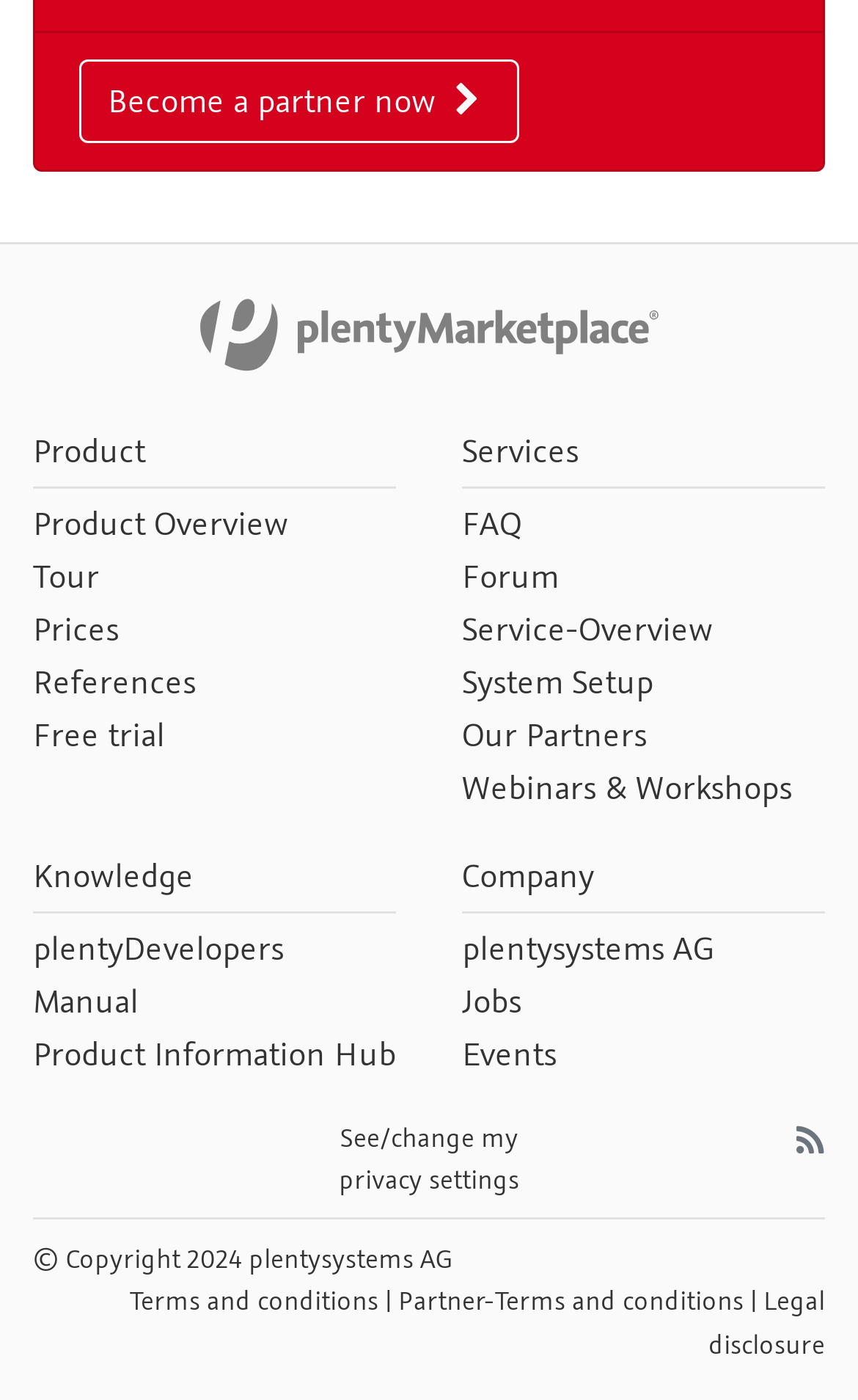Find the bounding box coordinates of the clickable area required to complete the following action: "Read the manual".

[0.038, 0.699, 0.162, 0.729]